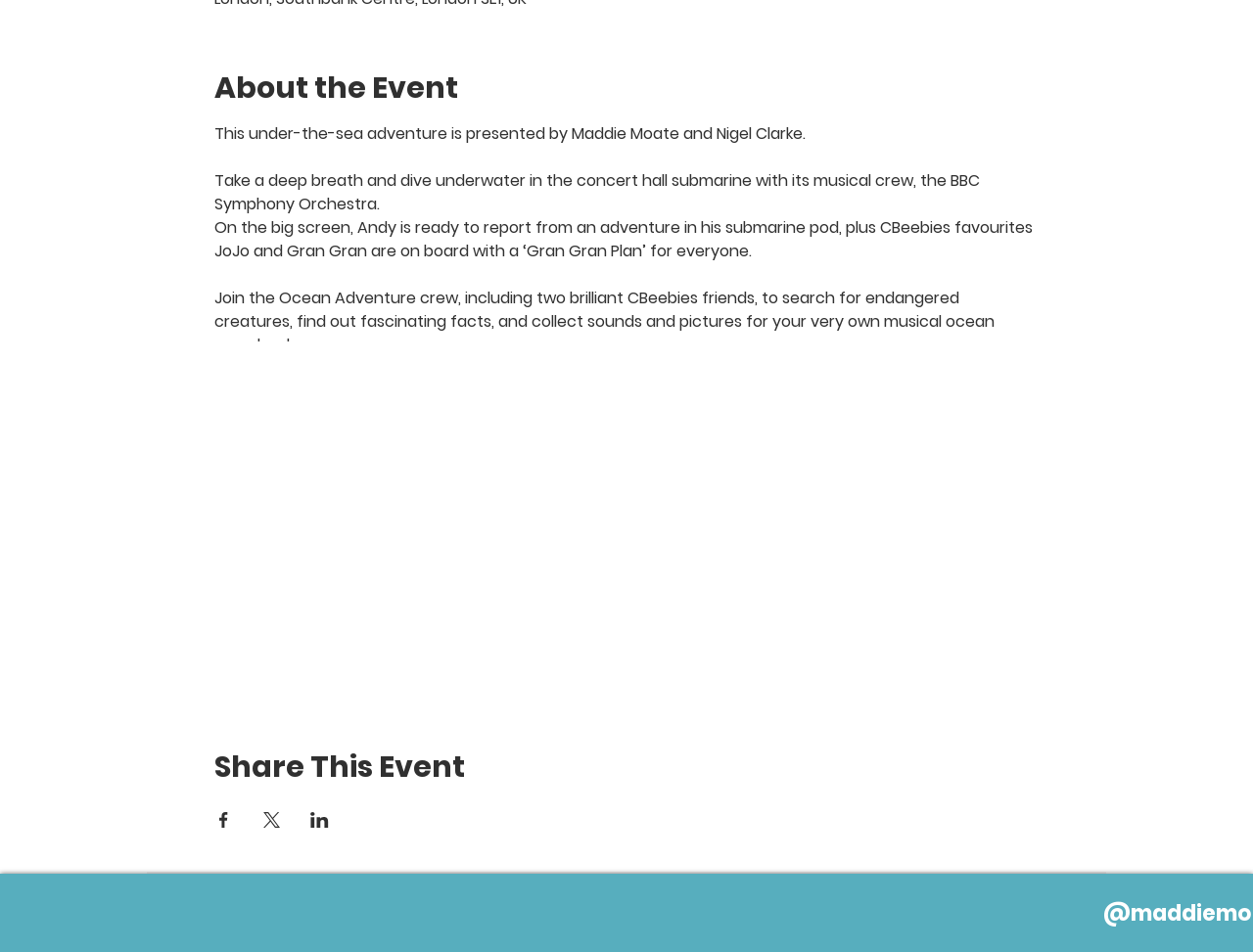Identify the bounding box of the HTML element described as: "aria-label="Twitter - Grey Circle"".

[0.339, 0.94, 0.37, 0.98]